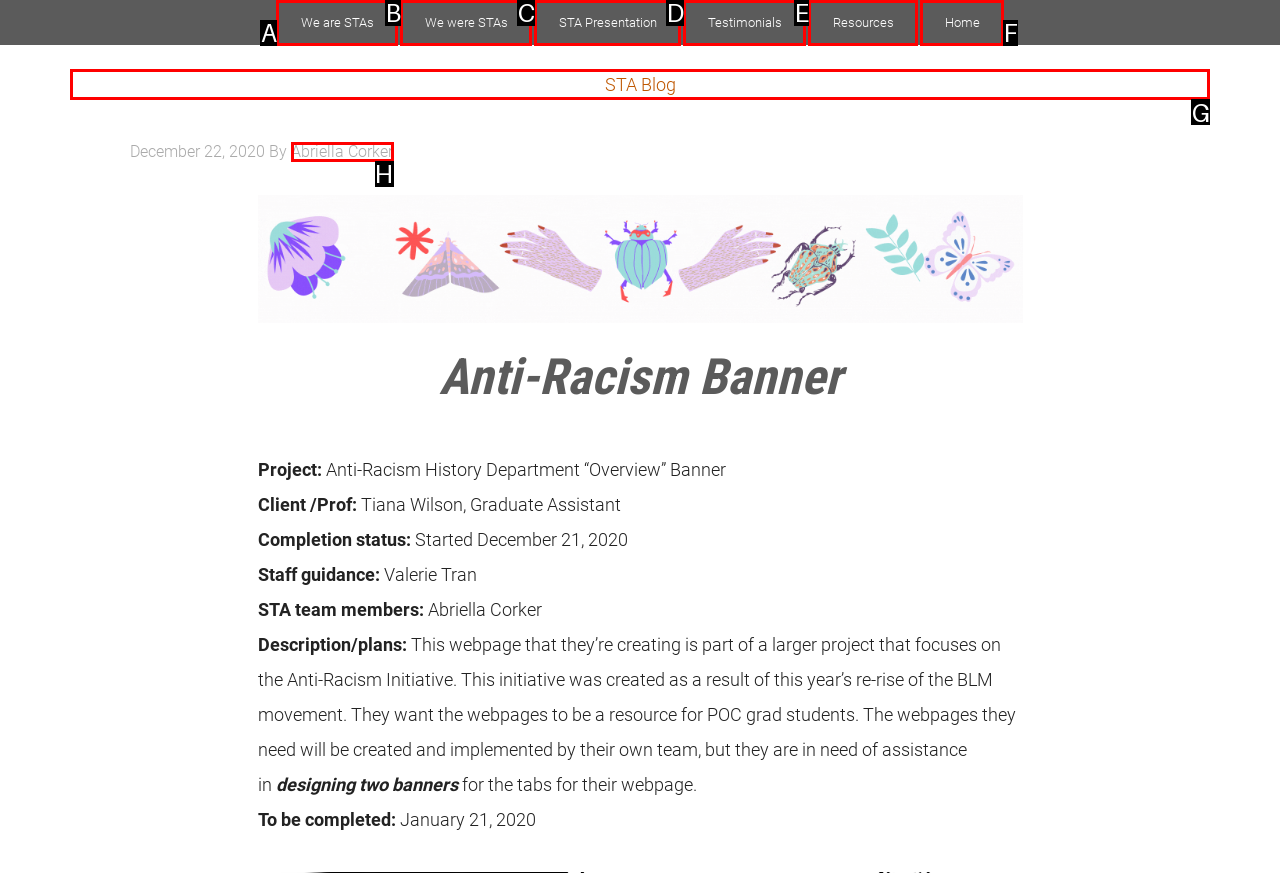Point out the HTML element I should click to achieve the following: Visit the 'STA Blog' page Reply with the letter of the selected element.

G